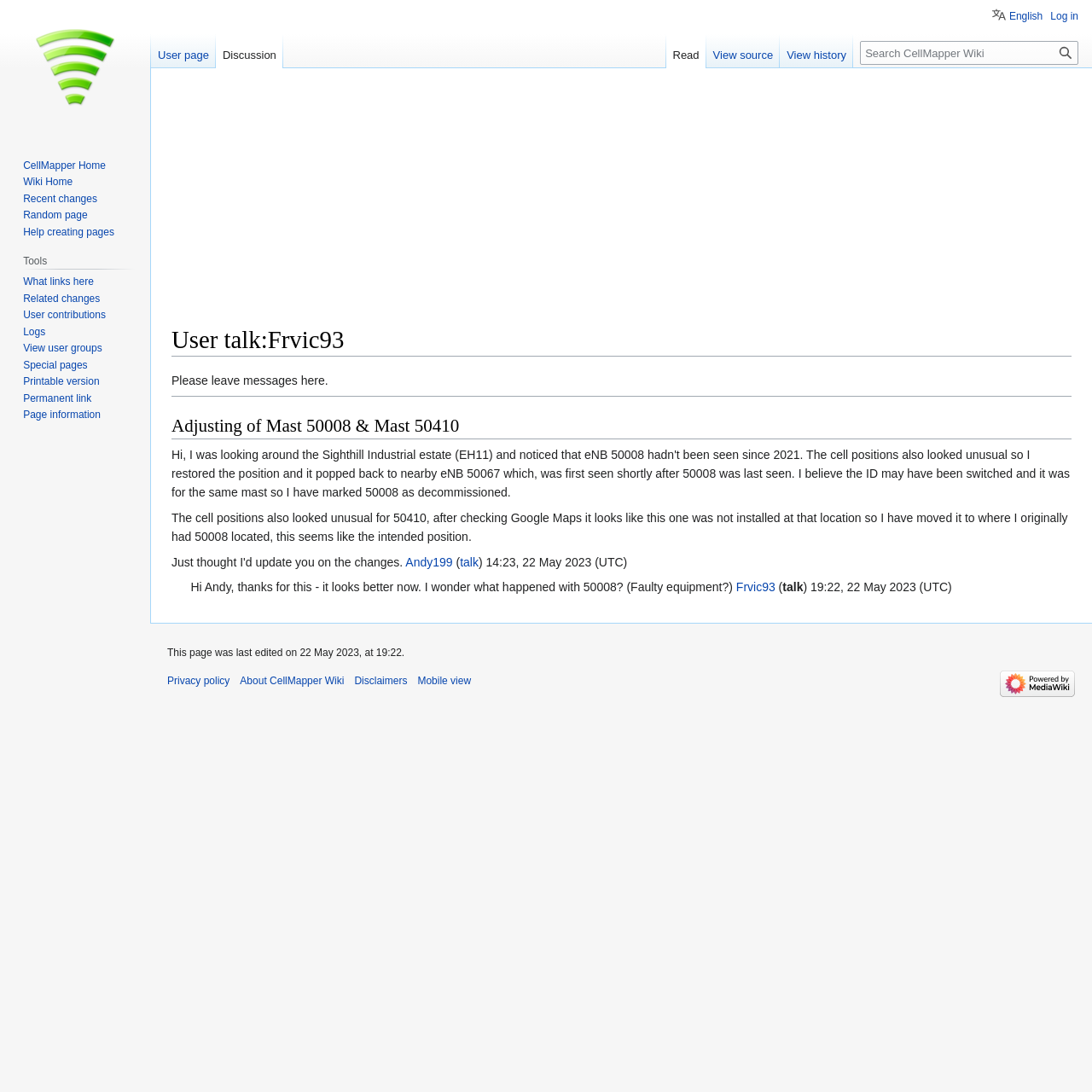When was the page last edited?
Can you offer a detailed and complete answer to this question?

I found the last edited timestamp by looking at the footer of the webpage. The text 'This page was last edited on 22 May 2023, at 19:22.' indicates when the page was last edited.